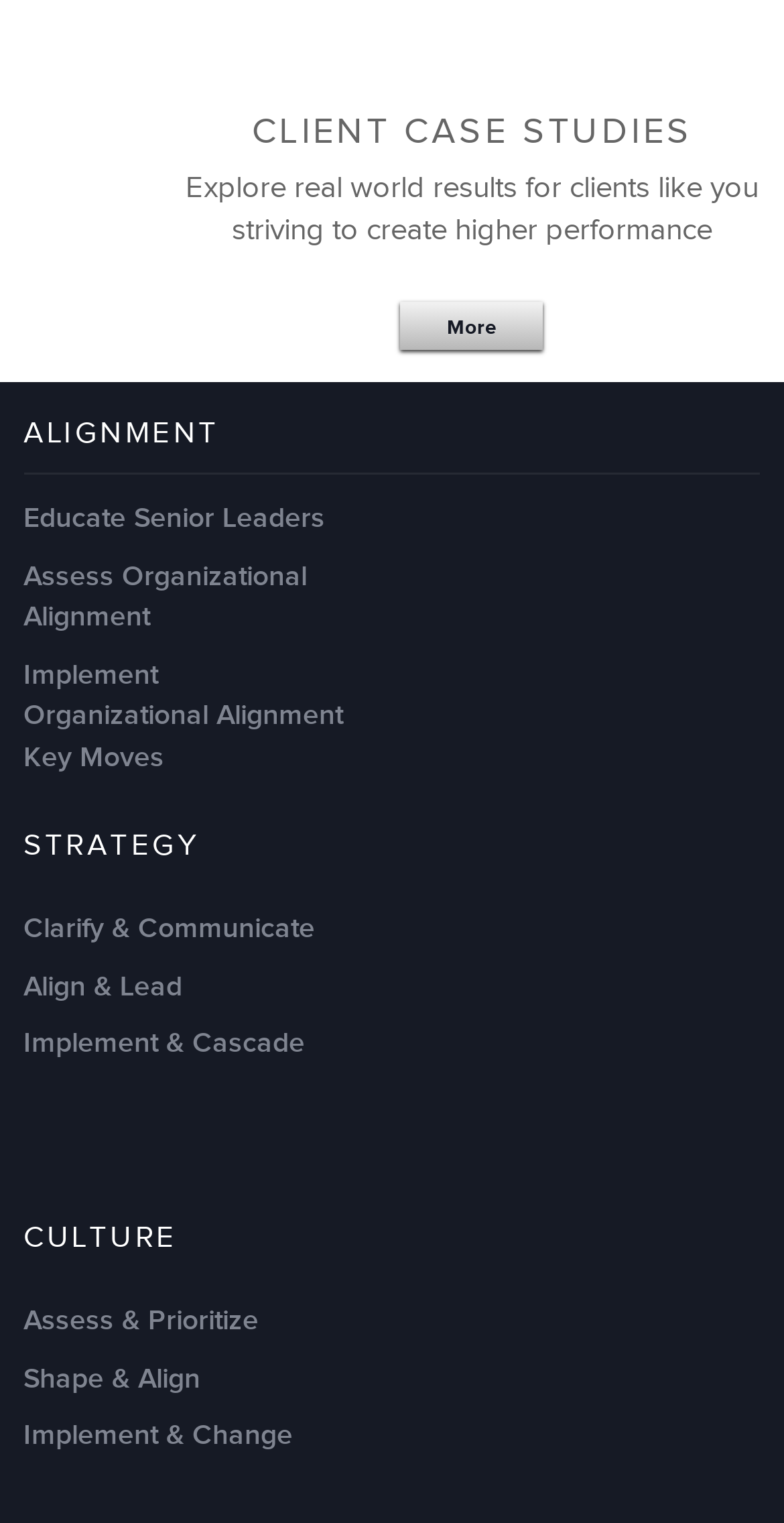Please find the bounding box coordinates for the clickable element needed to perform this instruction: "View image".

[0.033, 0.202, 0.797, 0.427]